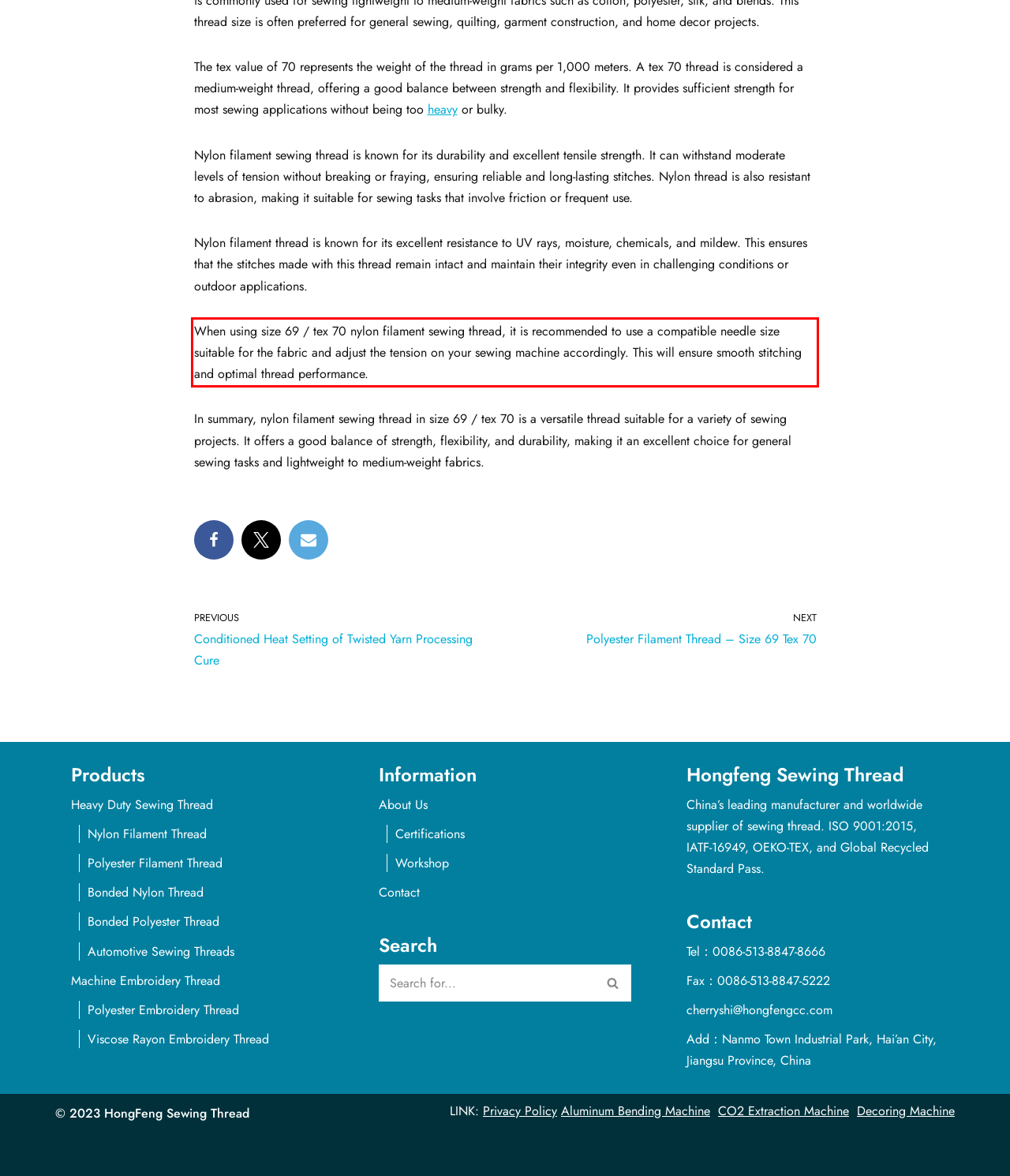Given a webpage screenshot, locate the red bounding box and extract the text content found inside it.

When using size 69 / tex 70 nylon filament sewing thread, it is recommended to use a compatible needle size suitable for the fabric and adjust the tension on your sewing machine accordingly. This will ensure smooth stitching and optimal thread performance.